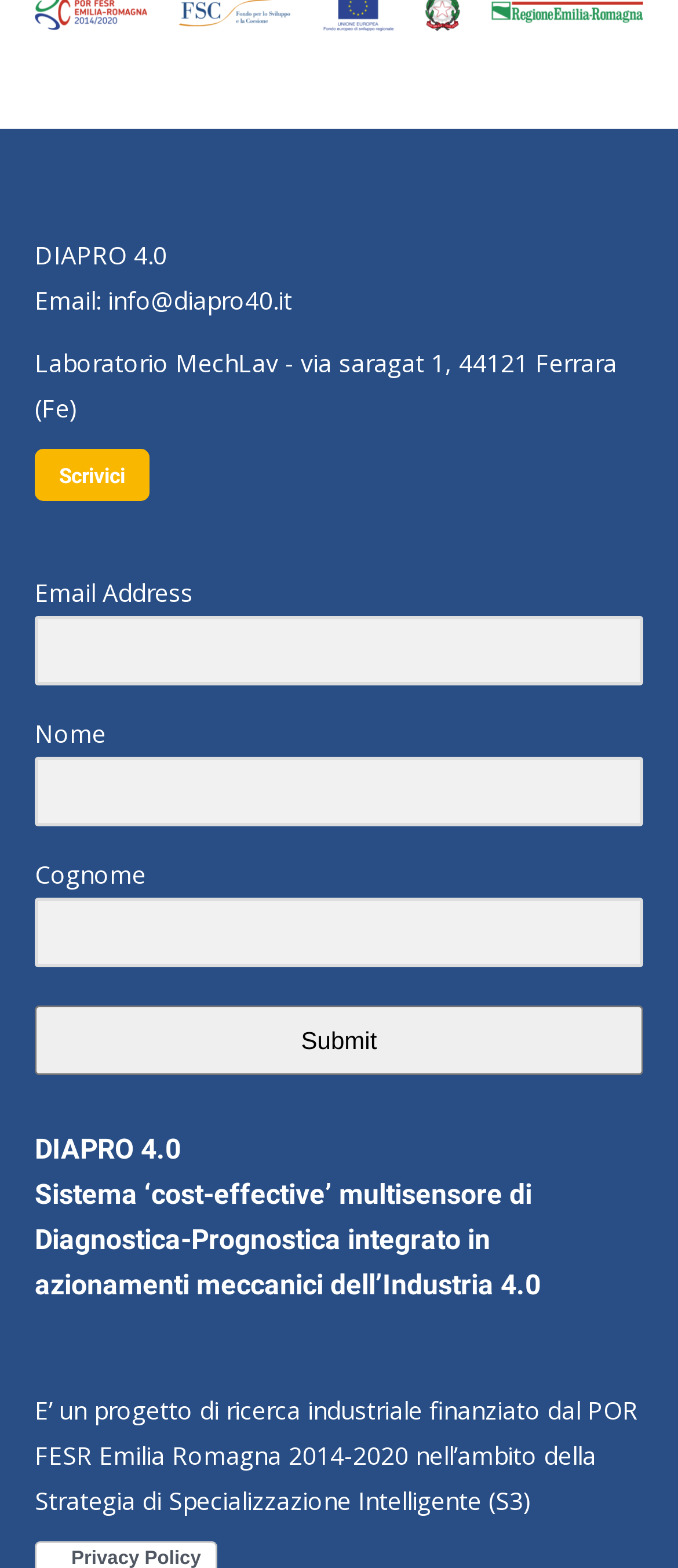From the screenshot, find the bounding box of the UI element matching this description: "Scrivici". Supply the bounding box coordinates in the form [left, top, right, bottom], each a float between 0 and 1.

[0.051, 0.286, 0.221, 0.32]